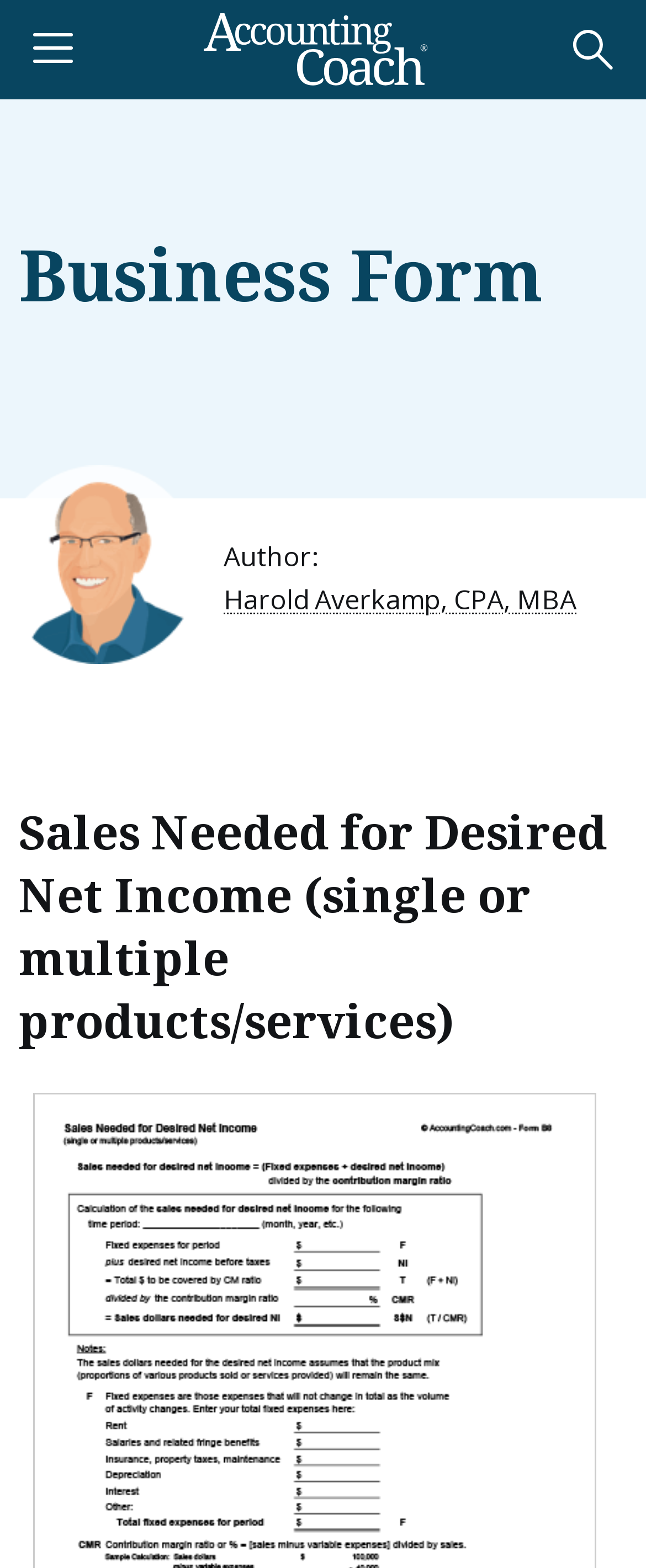What is the topic of the second heading?
Offer a detailed and exhaustive answer to the question.

I analyzed the heading elements and found that the second heading element has the text 'Sales Needed for Desired Net Income (single or multiple products/services)'. This suggests that the topic of the second heading is related to sales and net income.